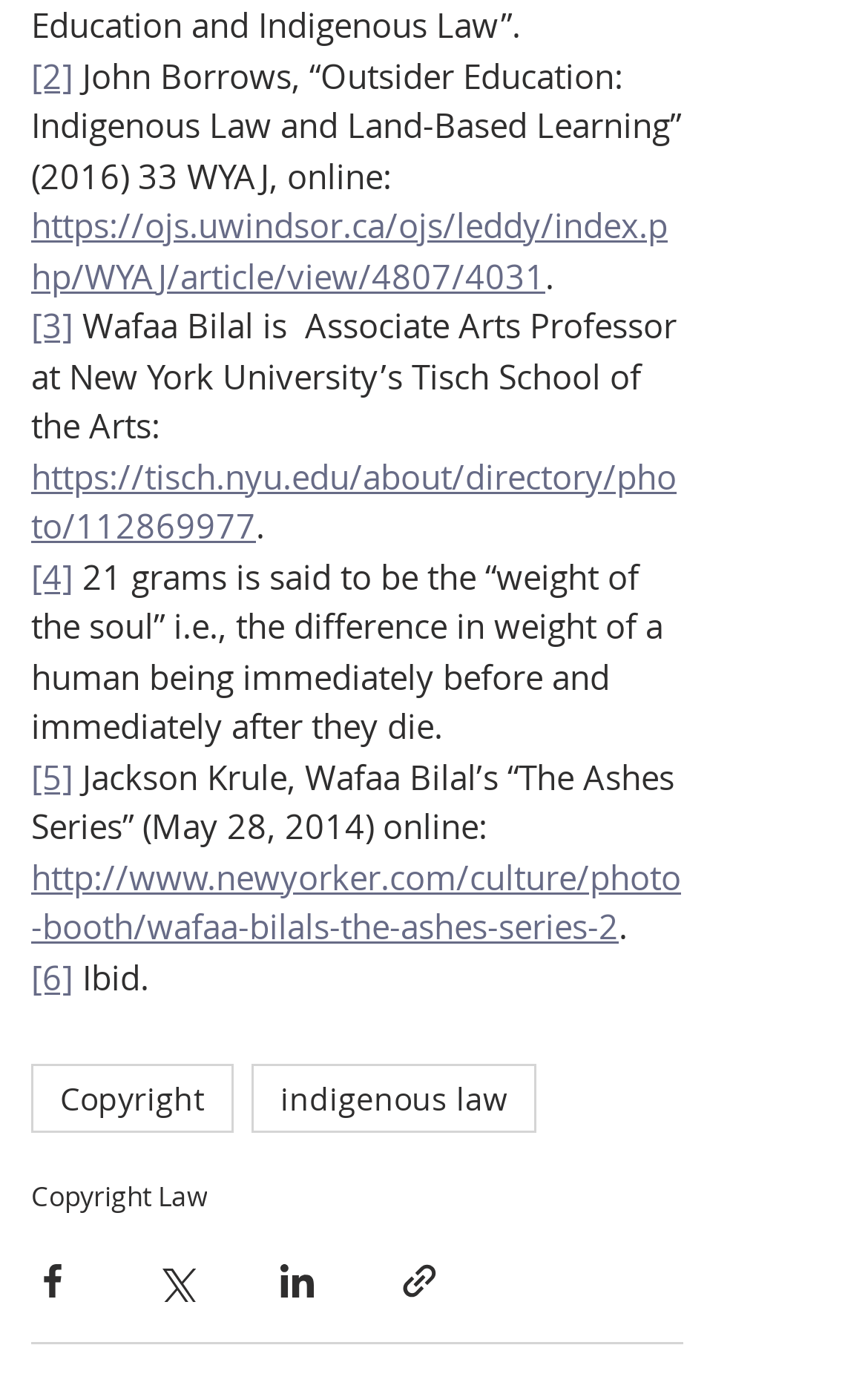Identify the bounding box coordinates of the area that should be clicked in order to complete the given instruction: "Learn more about Wafaa Bilal". The bounding box coordinates should be four float numbers between 0 and 1, i.e., [left, top, right, bottom].

[0.036, 0.326, 0.779, 0.394]